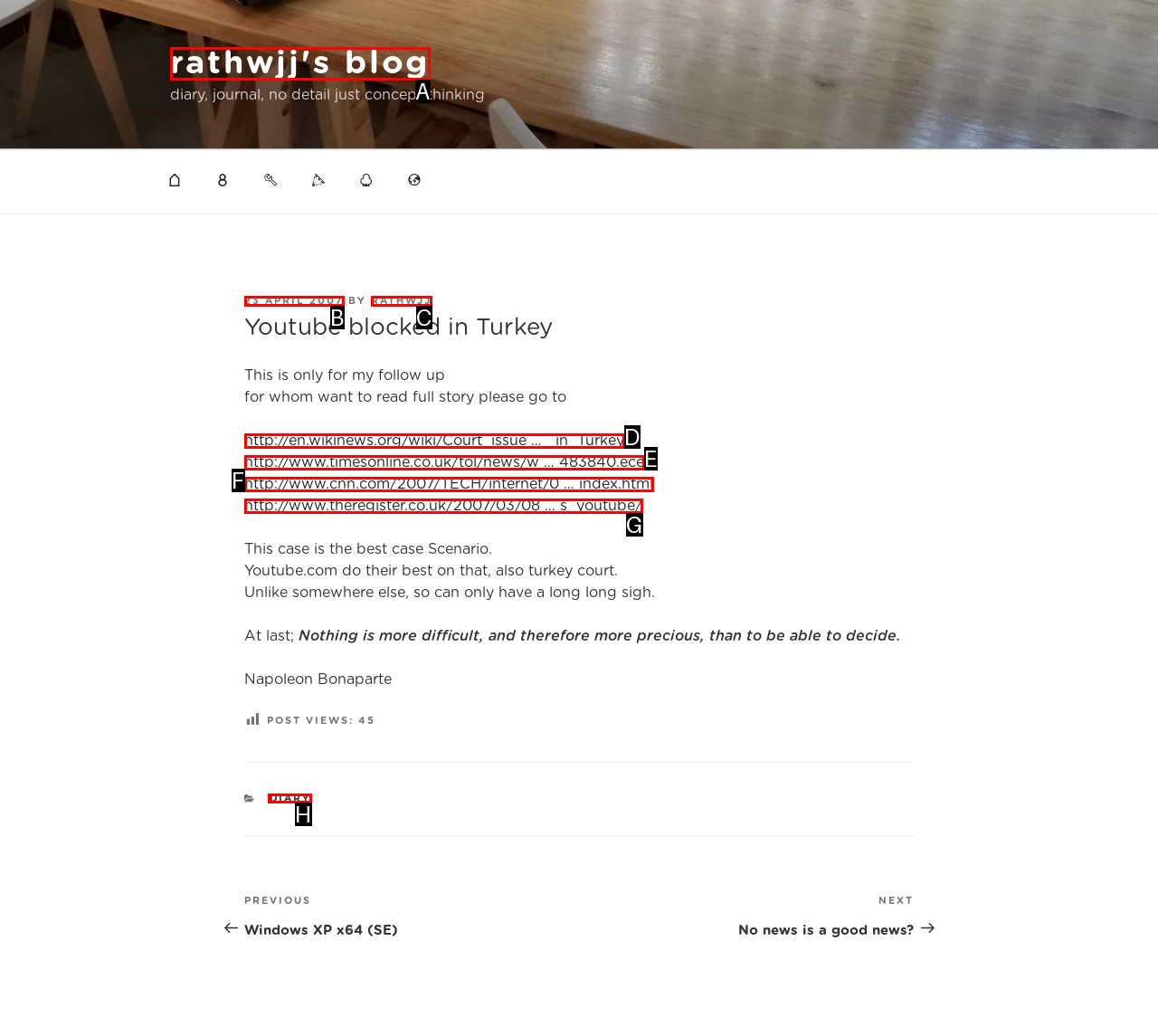Which lettered option should I select to achieve the task: go to diary category according to the highlighted elements in the screenshot?

H